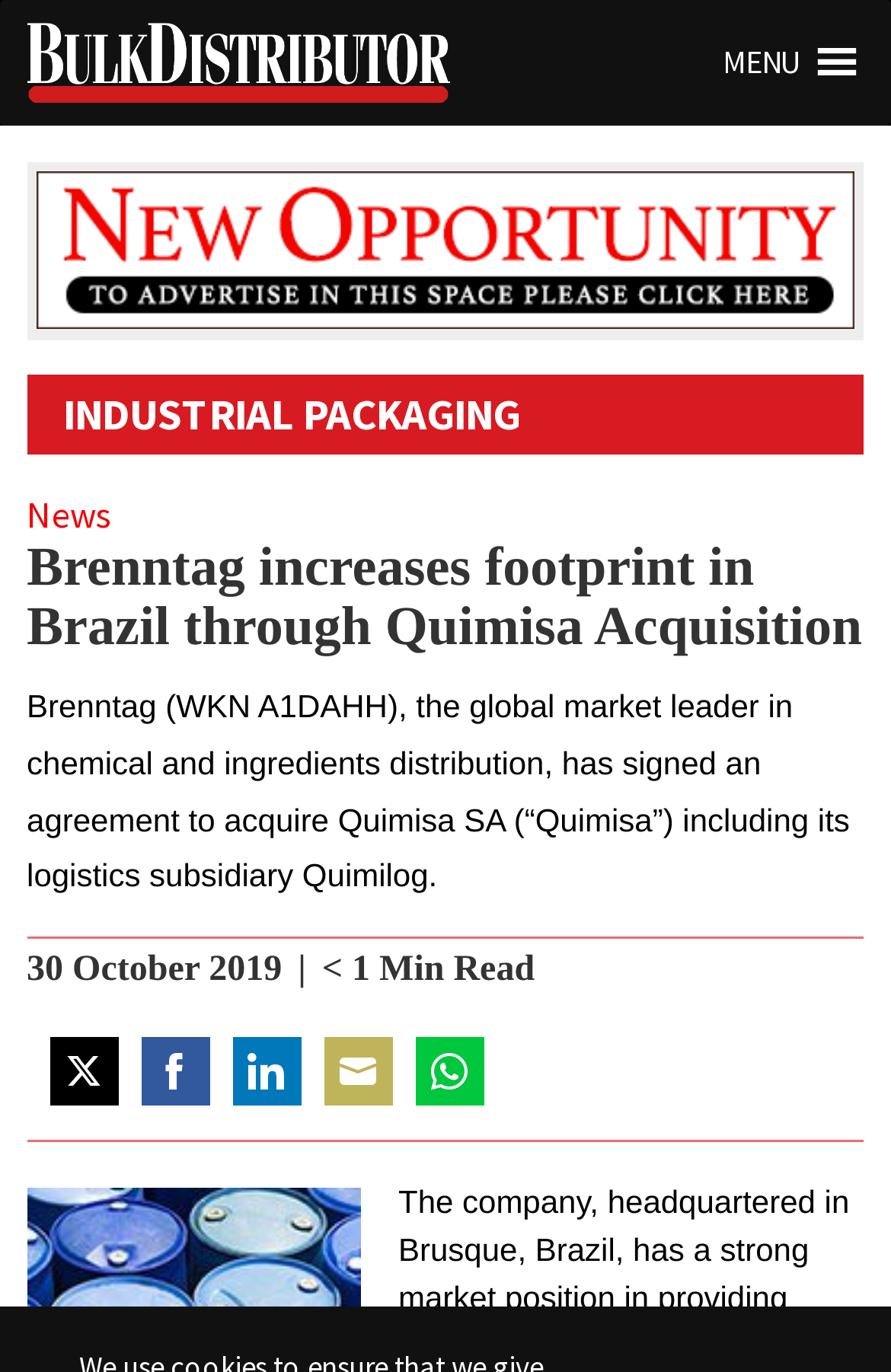Specify the bounding box coordinates of the area that needs to be clicked to achieve the following instruction: "Share on Twitter".

[0.056, 0.756, 0.133, 0.806]